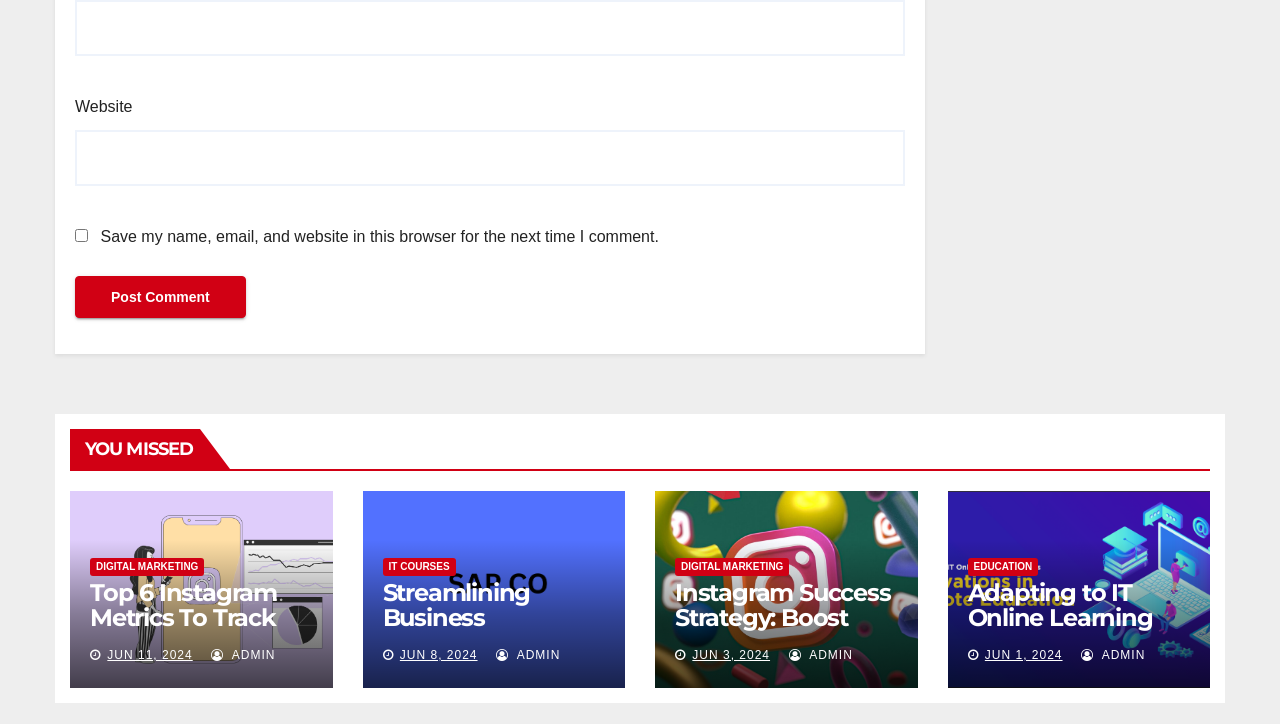Identify the bounding box coordinates of the area you need to click to perform the following instruction: "Read about digital marketing".

[0.07, 0.771, 0.16, 0.796]